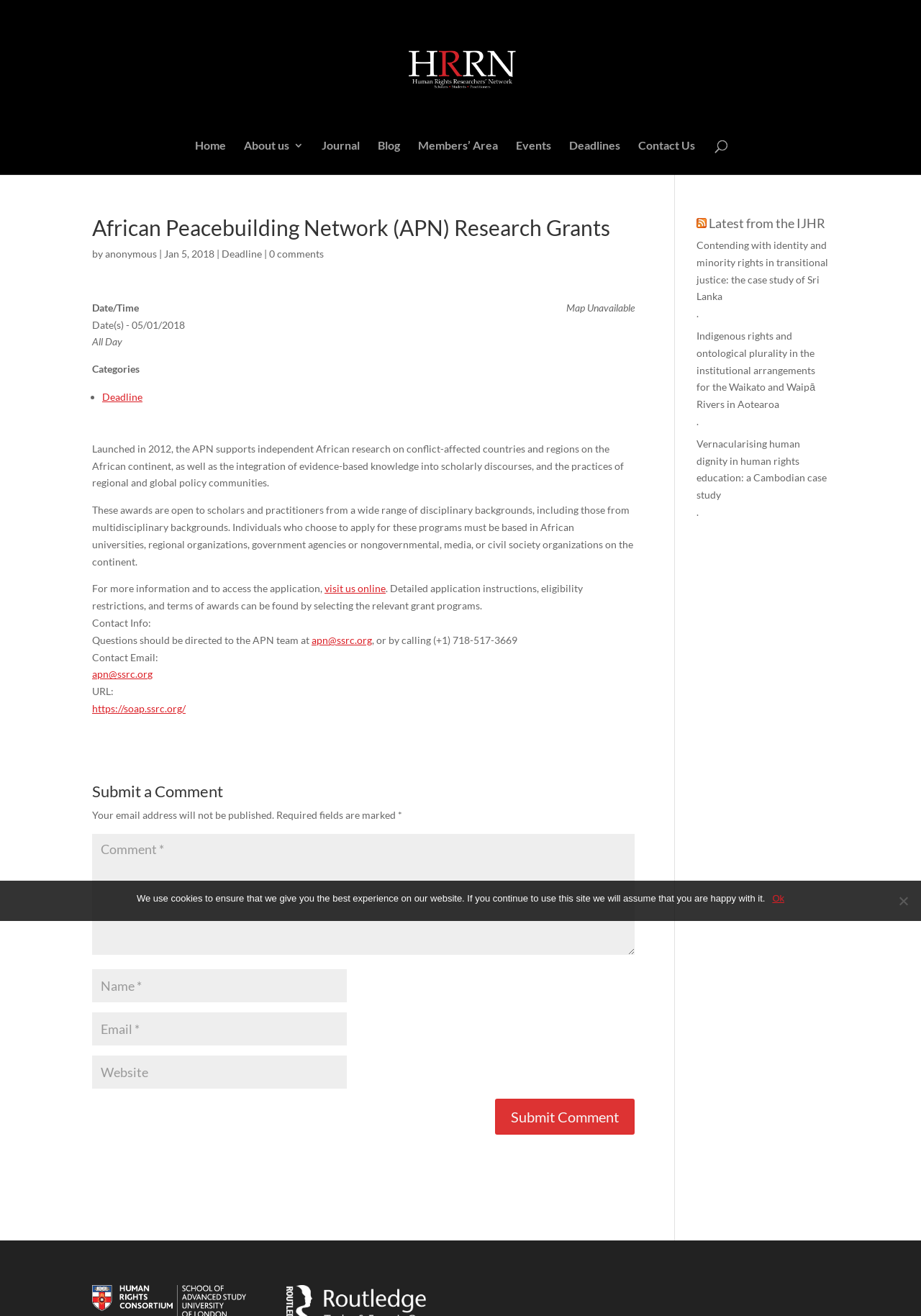How can one access the application for the research grants? Please answer the question using a single word or phrase based on the image.

Visit us online